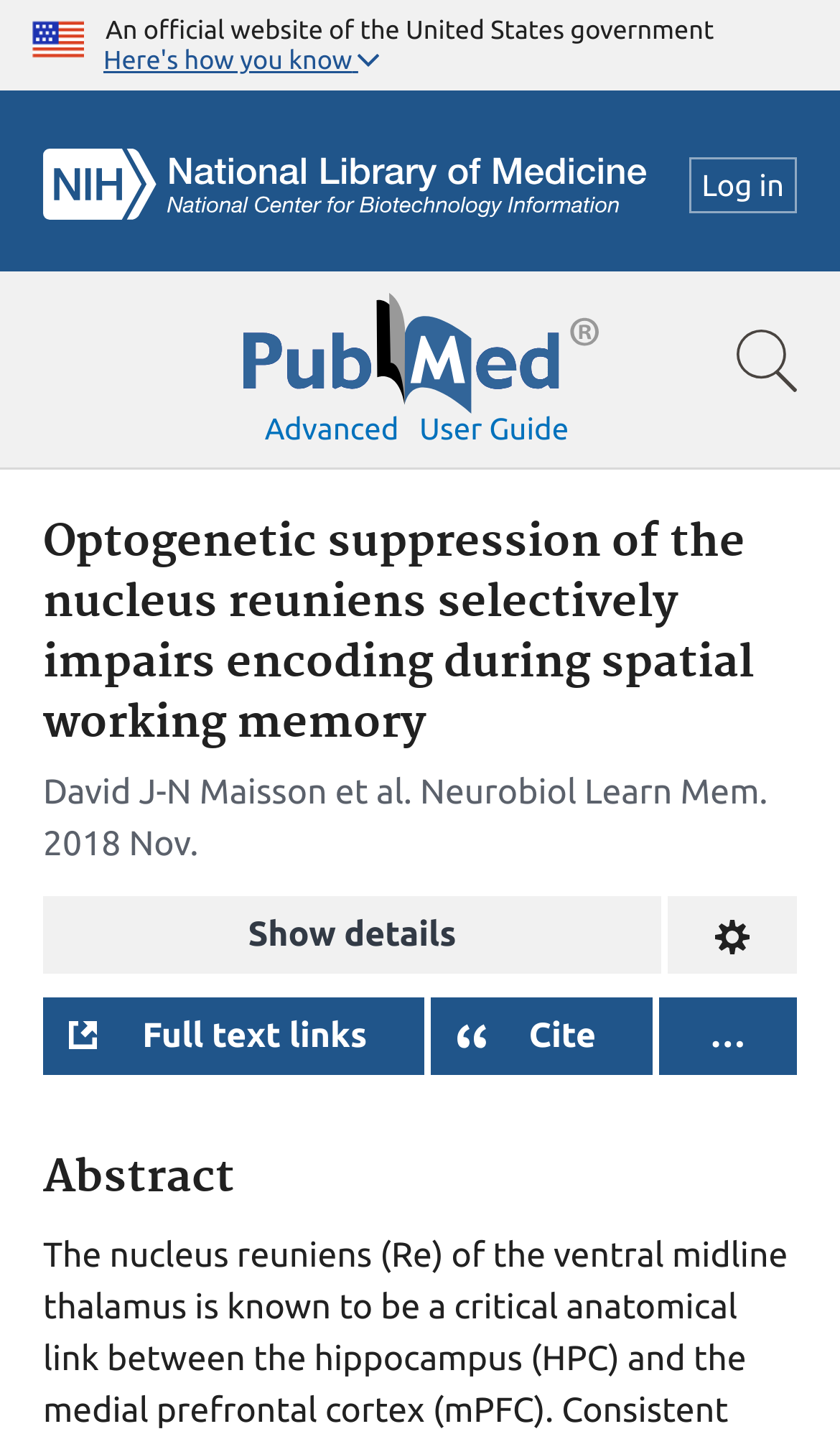Show the bounding box coordinates of the region that should be clicked to follow the instruction: "Show advanced search options."

[0.315, 0.287, 0.475, 0.311]